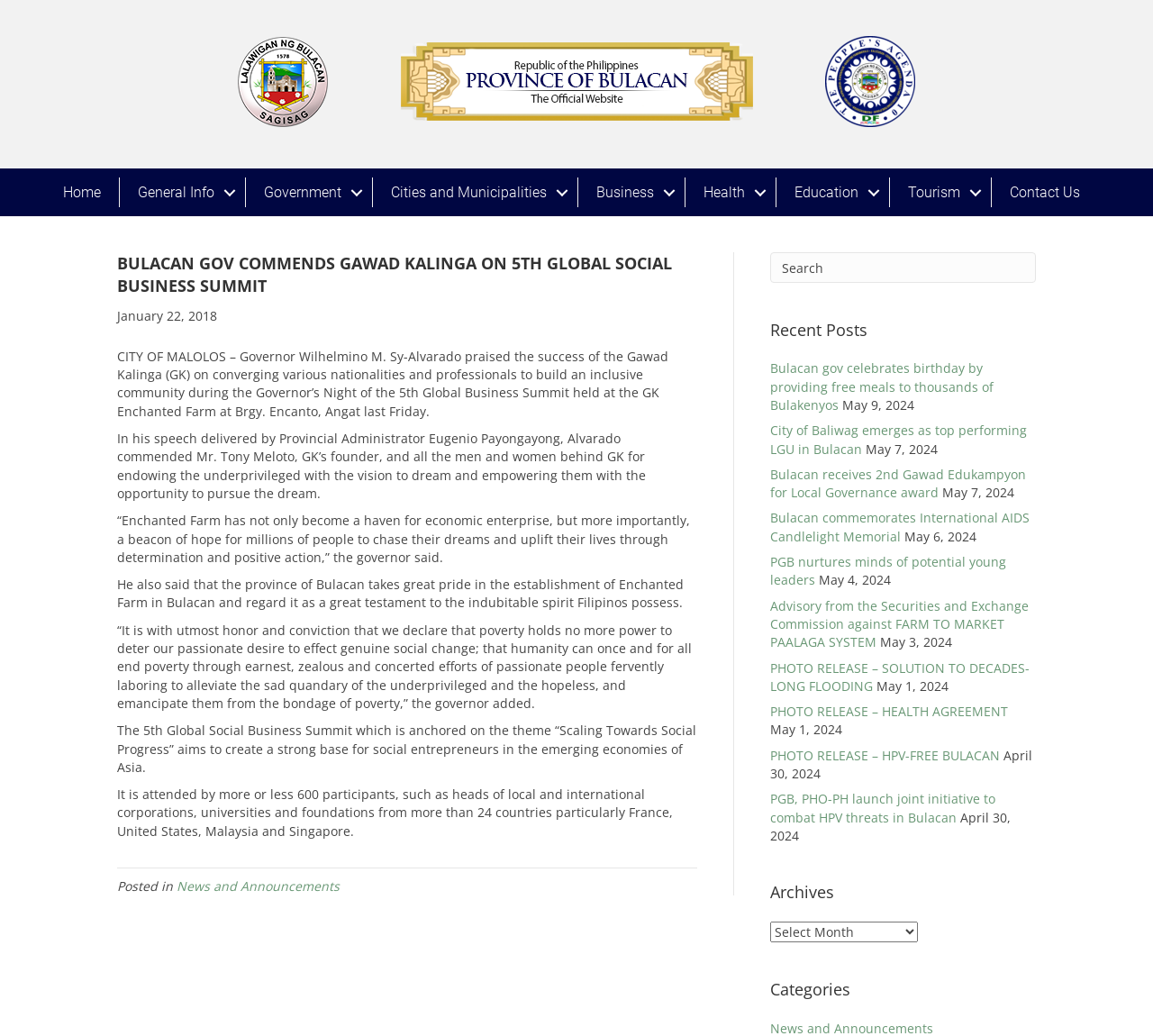What is the theme of the 5th Global Social Business Summit?
Examine the screenshot and reply with a single word or phrase.

Scaling Towards Social Progress